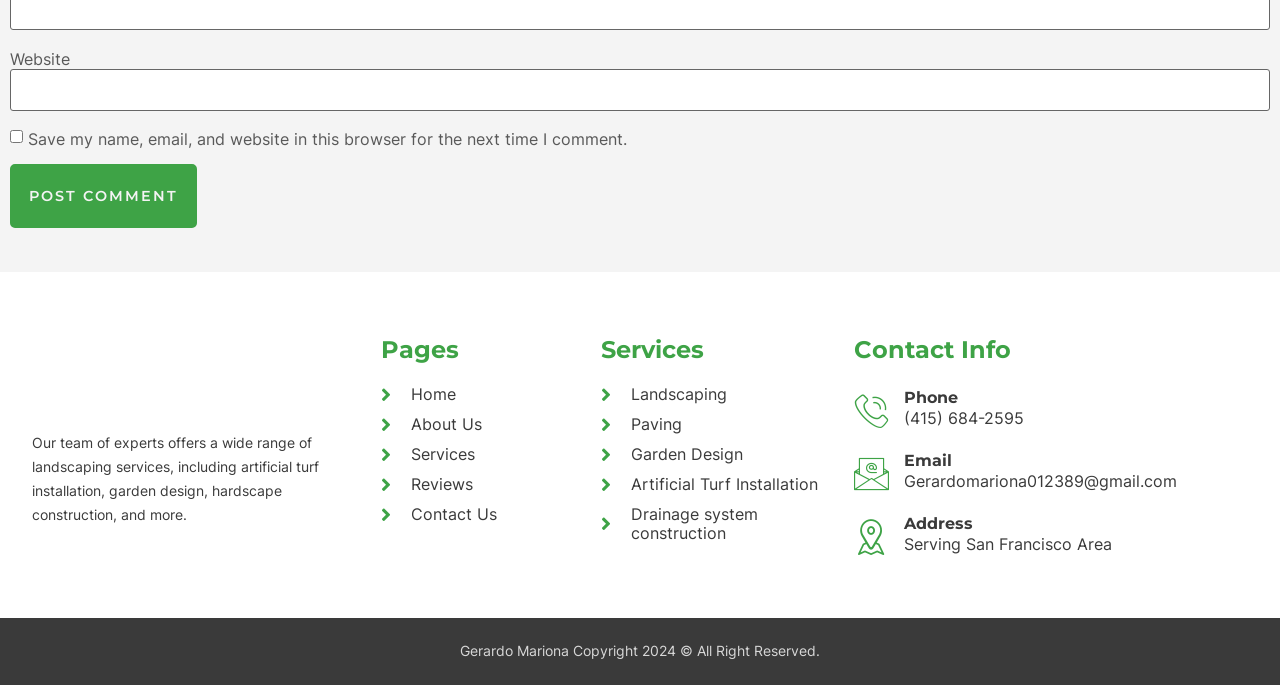Locate the bounding box coordinates of the clickable area needed to fulfill the instruction: "Call the phone number".

[0.707, 0.595, 0.8, 0.625]